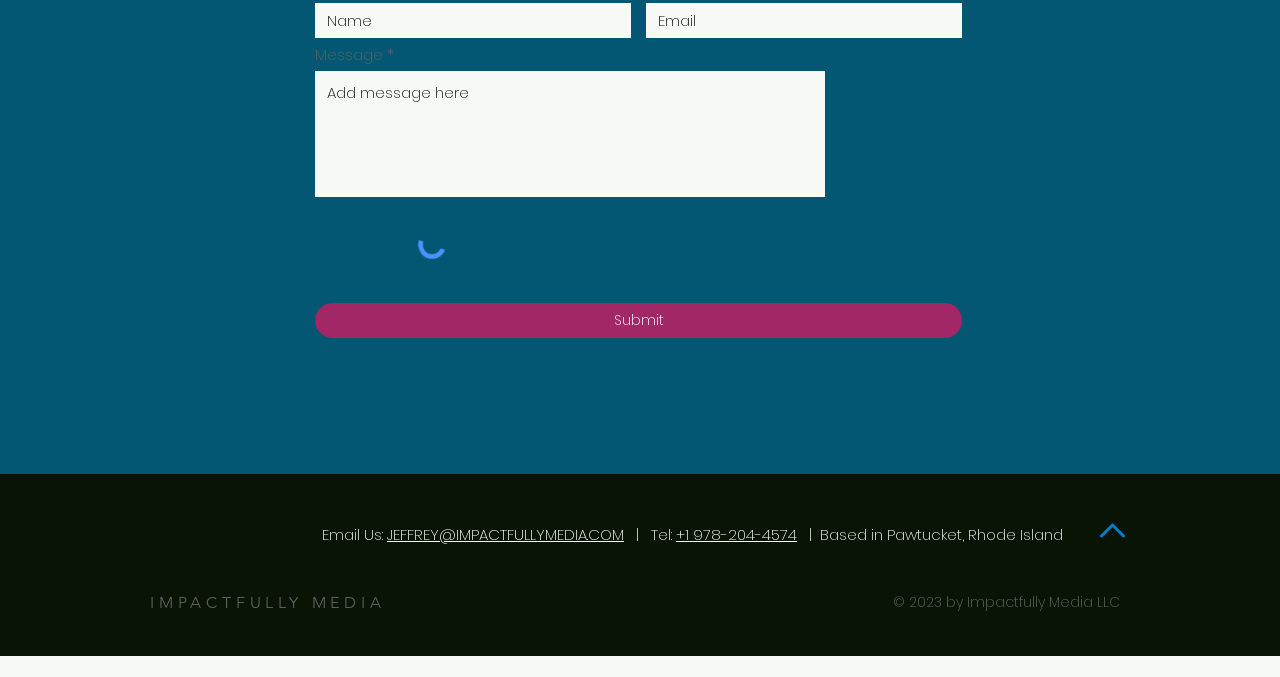Where is the company based?
Please answer the question with a detailed and comprehensive explanation.

The company's location is mentioned in the social bar section at the bottom of the page, along with other contact information.